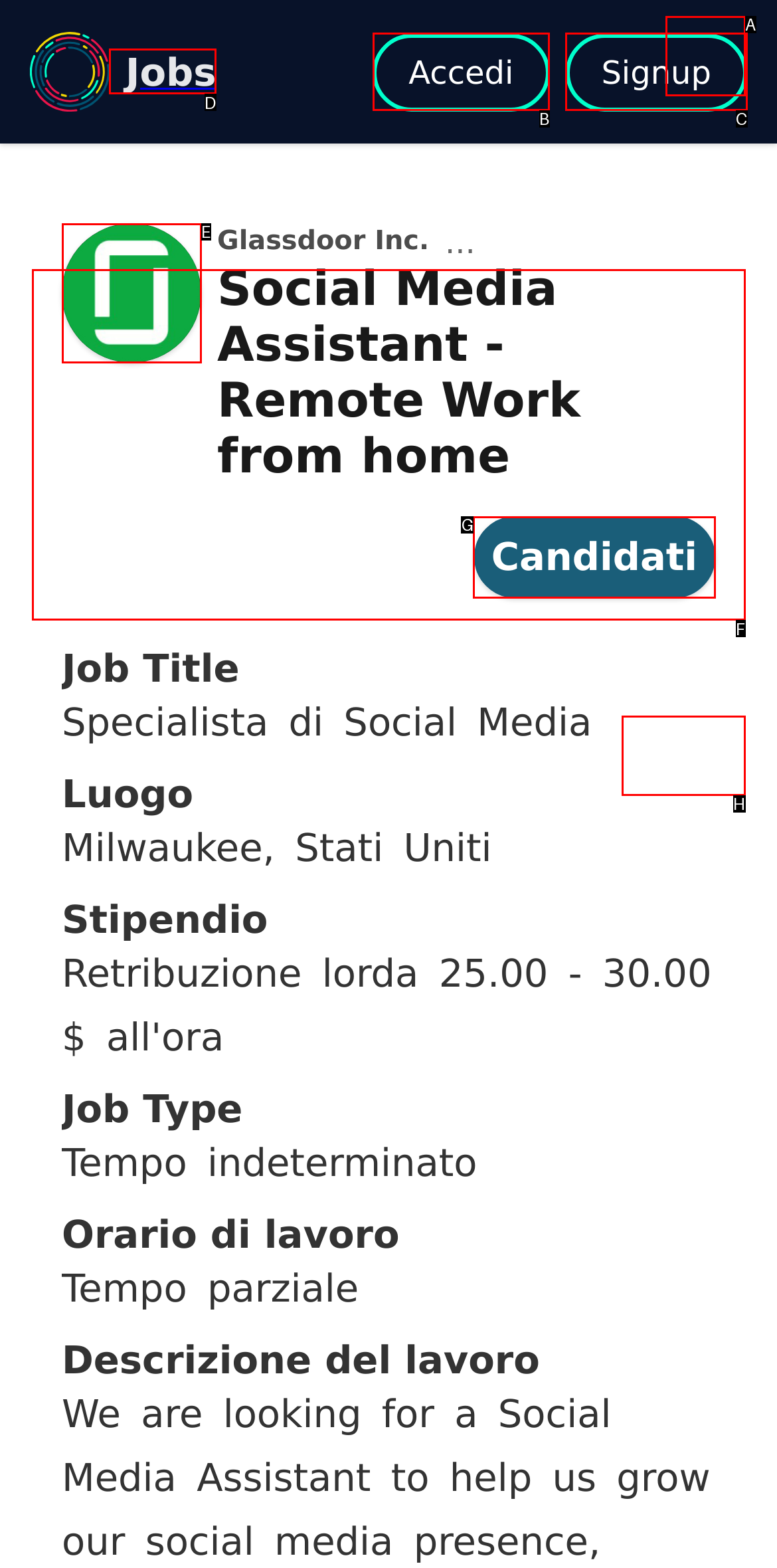Determine which UI element I need to click to achieve the following task: Click on Jobs Provide your answer as the letter of the selected option.

D